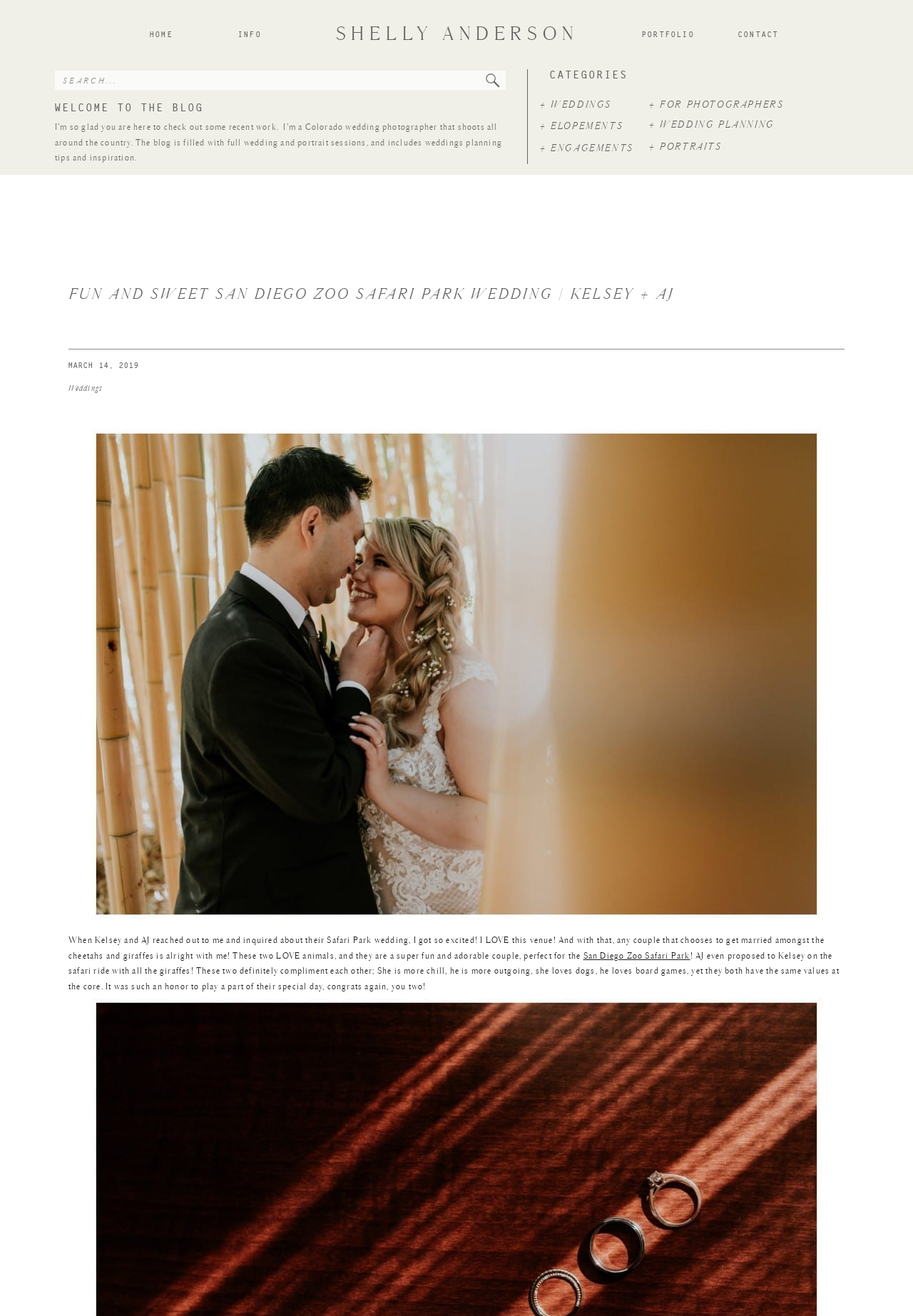Locate the bounding box coordinates of the clickable area needed to fulfill the instruction: "View the 'WEDDINGS' category".

[0.591, 0.074, 0.706, 0.086]